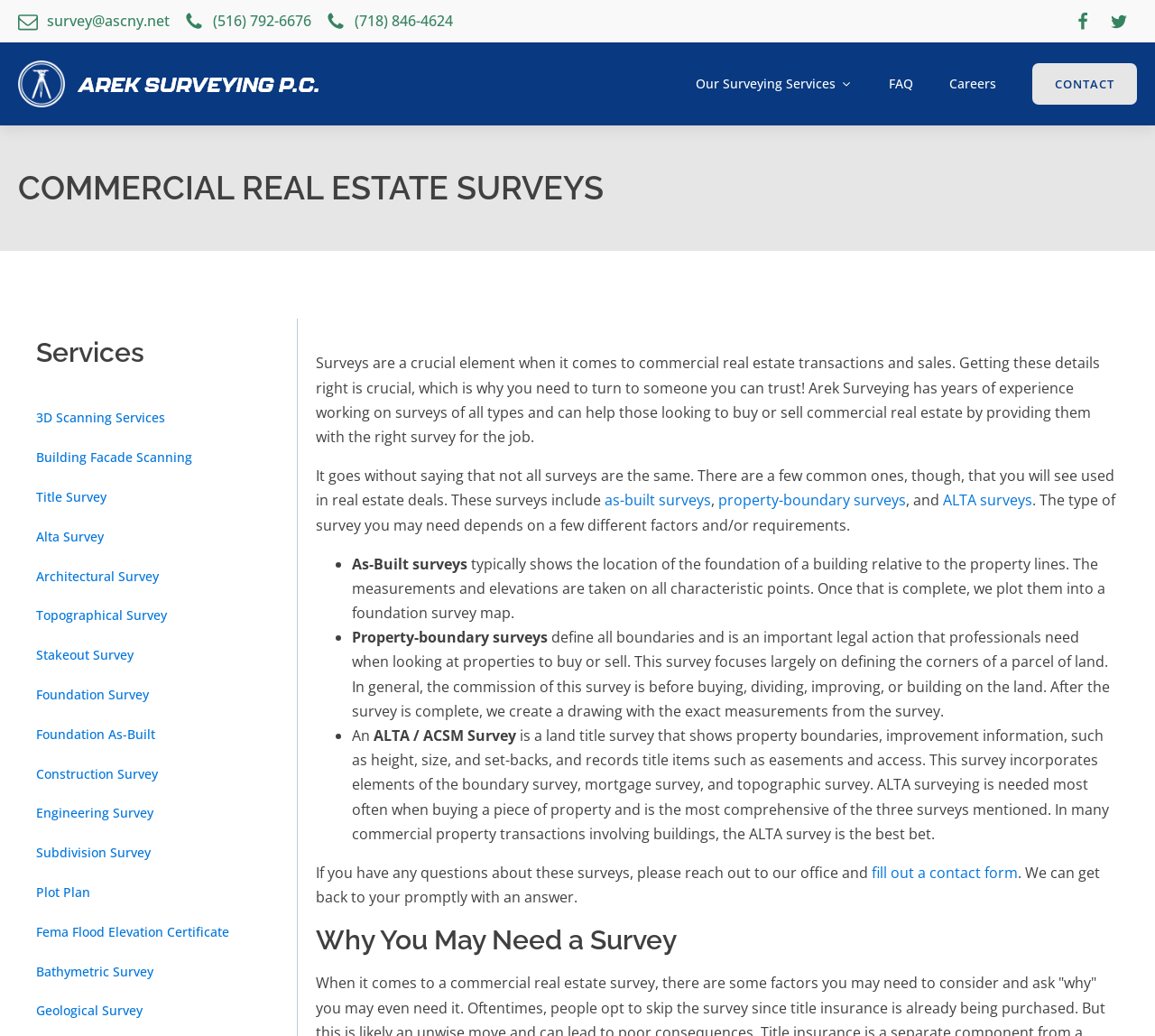Please identify the bounding box coordinates of the element's region that I should click in order to complete the following instruction: "Click the 'survey@ascny.net' email link". The bounding box coordinates consist of four float numbers between 0 and 1, i.e., [left, top, right, bottom].

[0.016, 0.009, 0.147, 0.032]